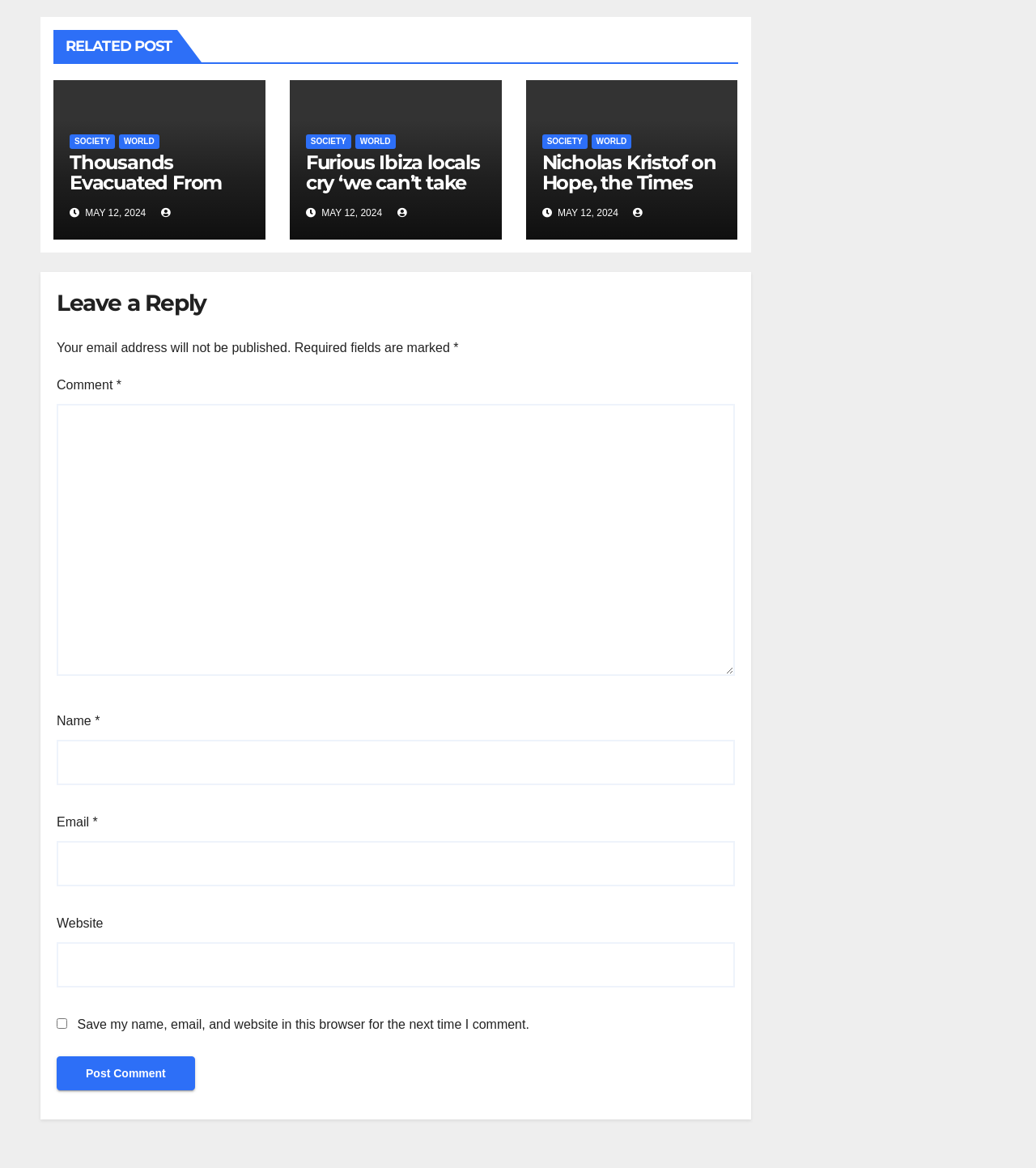What is the purpose of the checkbox at the bottom of the page?
Using the details from the image, give an elaborate explanation to answer the question.

The checkbox at the bottom of the page with the label 'Save my name, email, and website in this browser for the next time I comment.' is used to save the user's comment information for future comments.